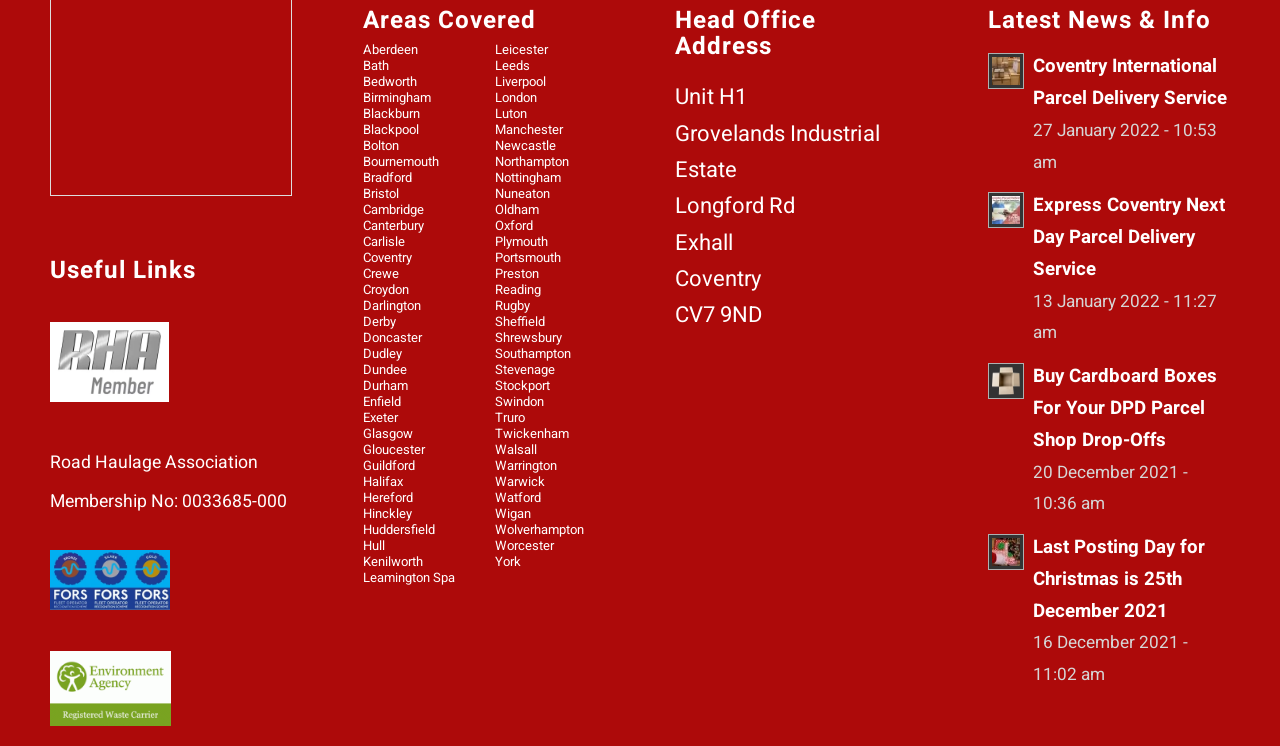Please identify the bounding box coordinates of the element I should click to complete this instruction: 'View the 'Road Haulage Association' information'. The coordinates should be given as four float numbers between 0 and 1, like this: [left, top, right, bottom].

[0.039, 0.604, 0.202, 0.637]